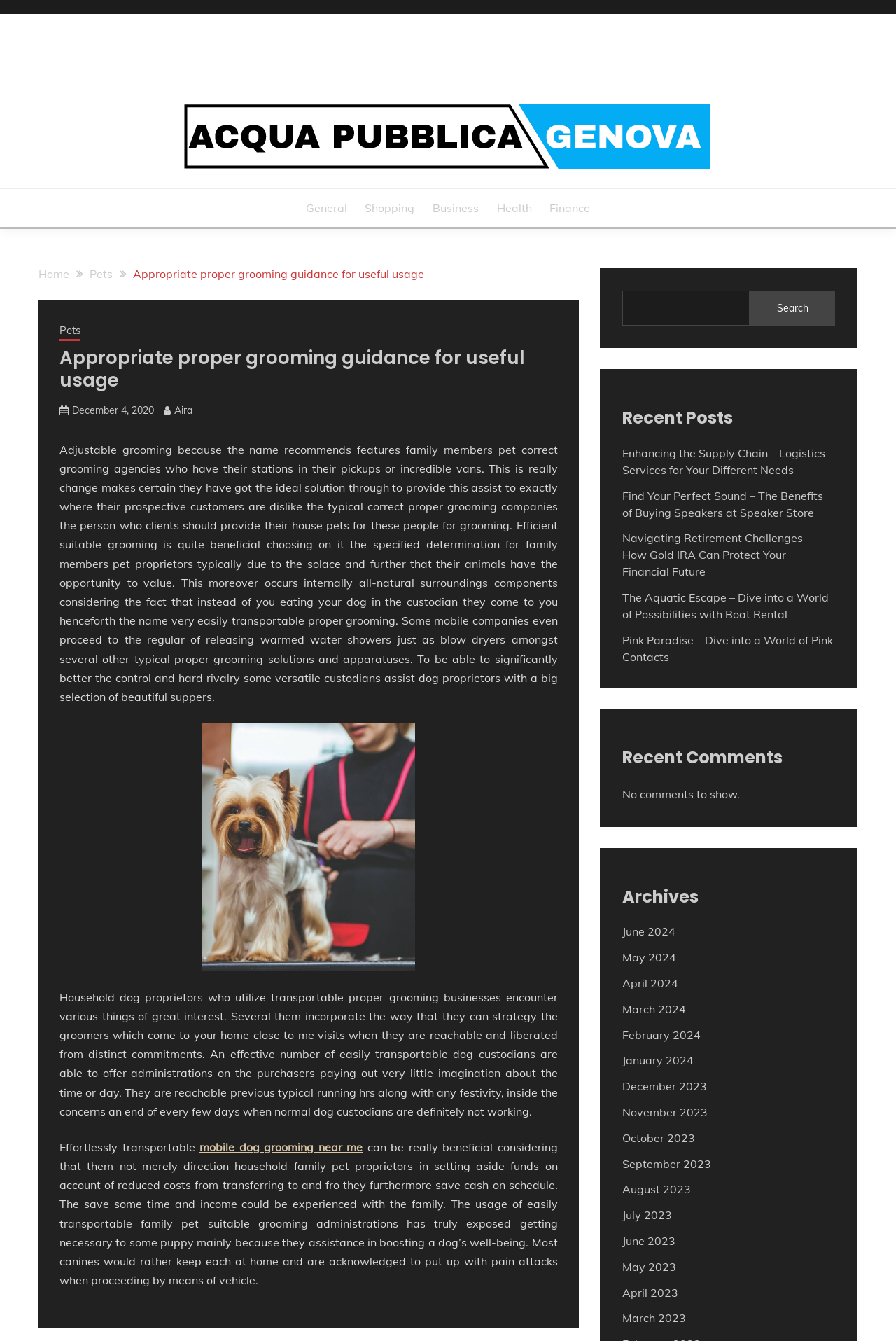Based on the visual content of the image, answer the question thoroughly: What is the benefit of using mobile pet grooming services?

According to the webpage, mobile pet grooming services can save pet owners time and money by not having to travel to a physical grooming location, and also provide convenience by coming to the owner's home.